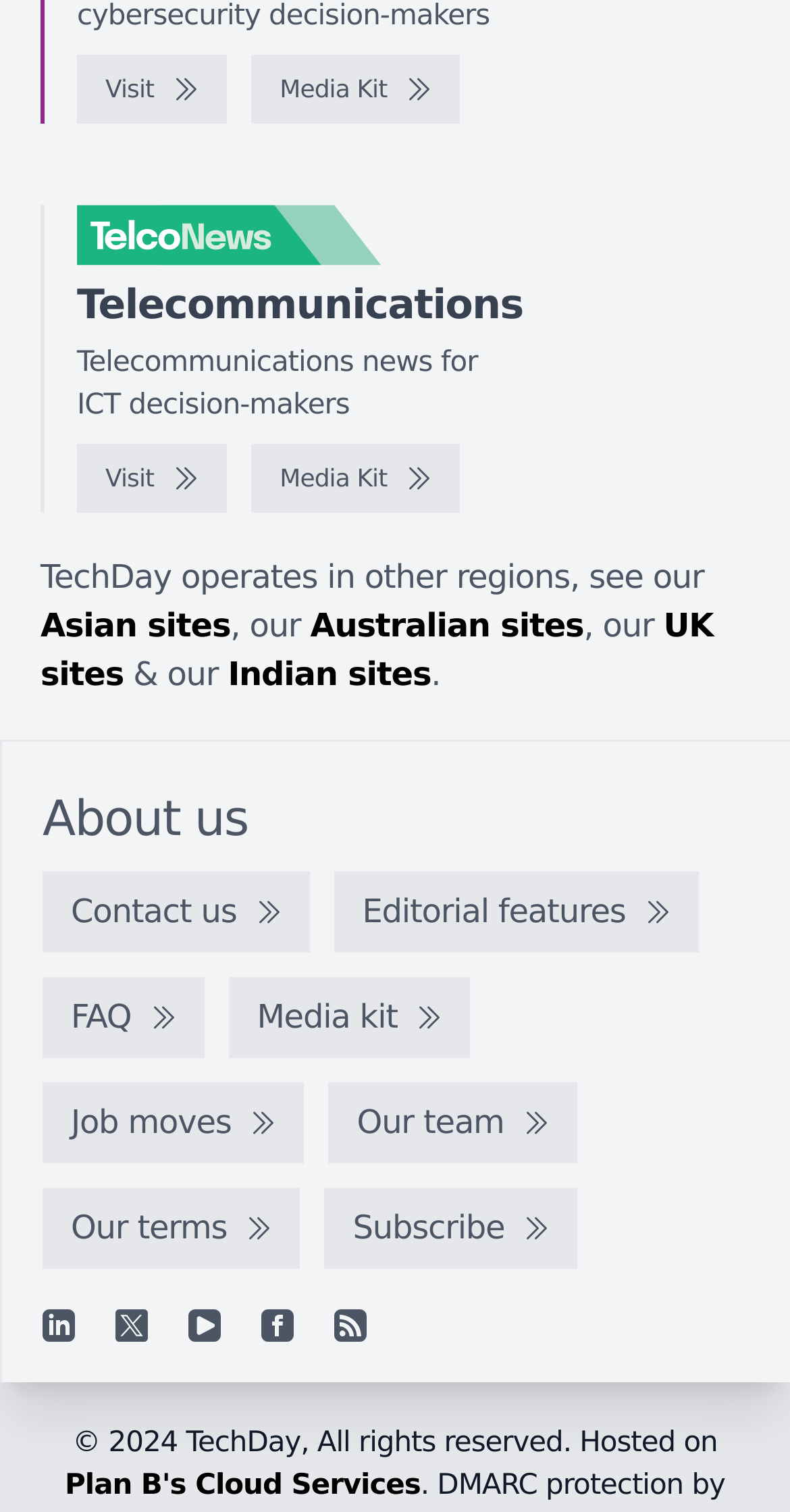Locate the bounding box coordinates of the clickable region necessary to complete the following instruction: "View Media Kit". Provide the coordinates in the format of four float numbers between 0 and 1, i.e., [left, top, right, bottom].

[0.318, 0.036, 0.582, 0.081]